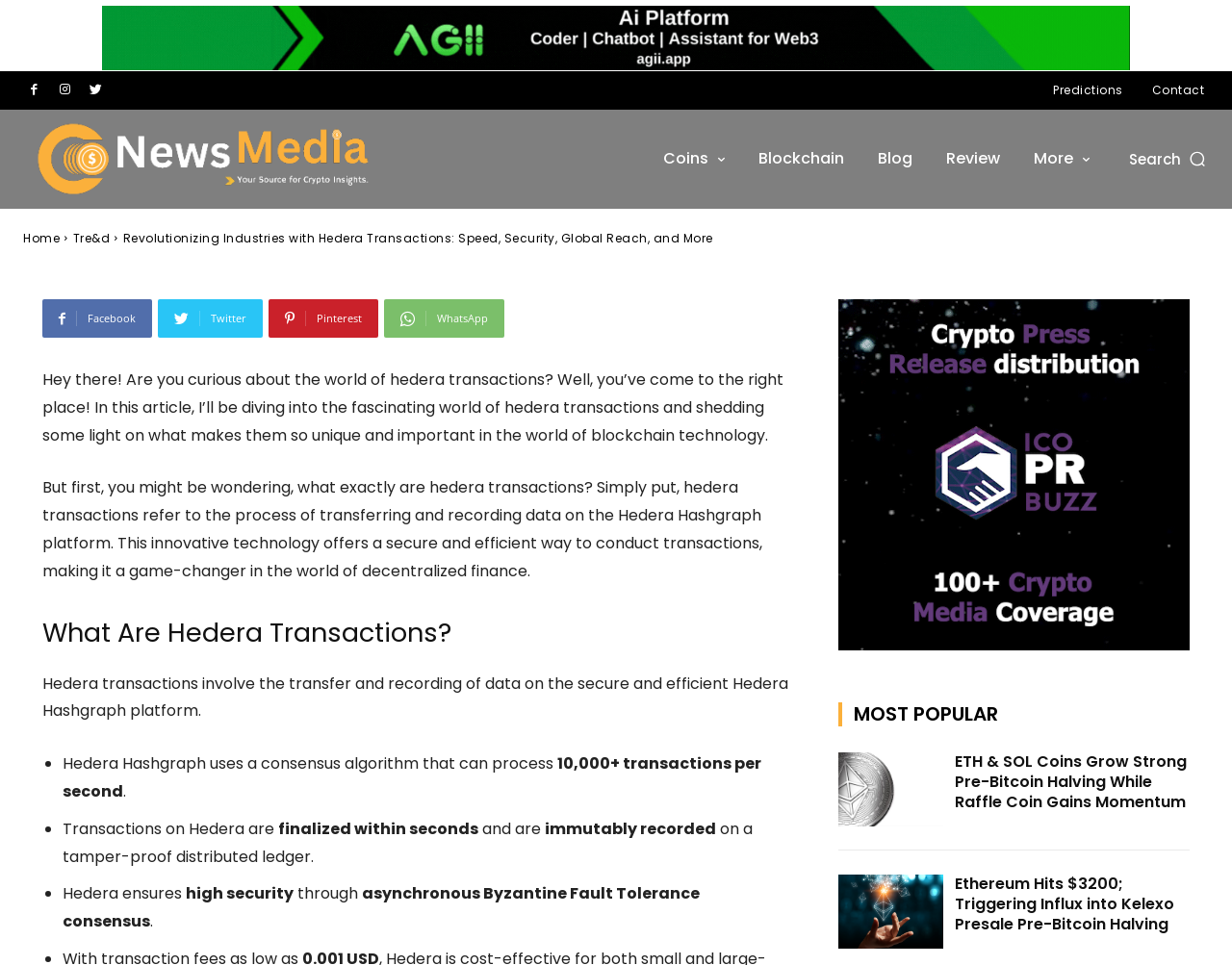Provide the bounding box coordinates for the area that should be clicked to complete the instruction: "Call the phone number".

None